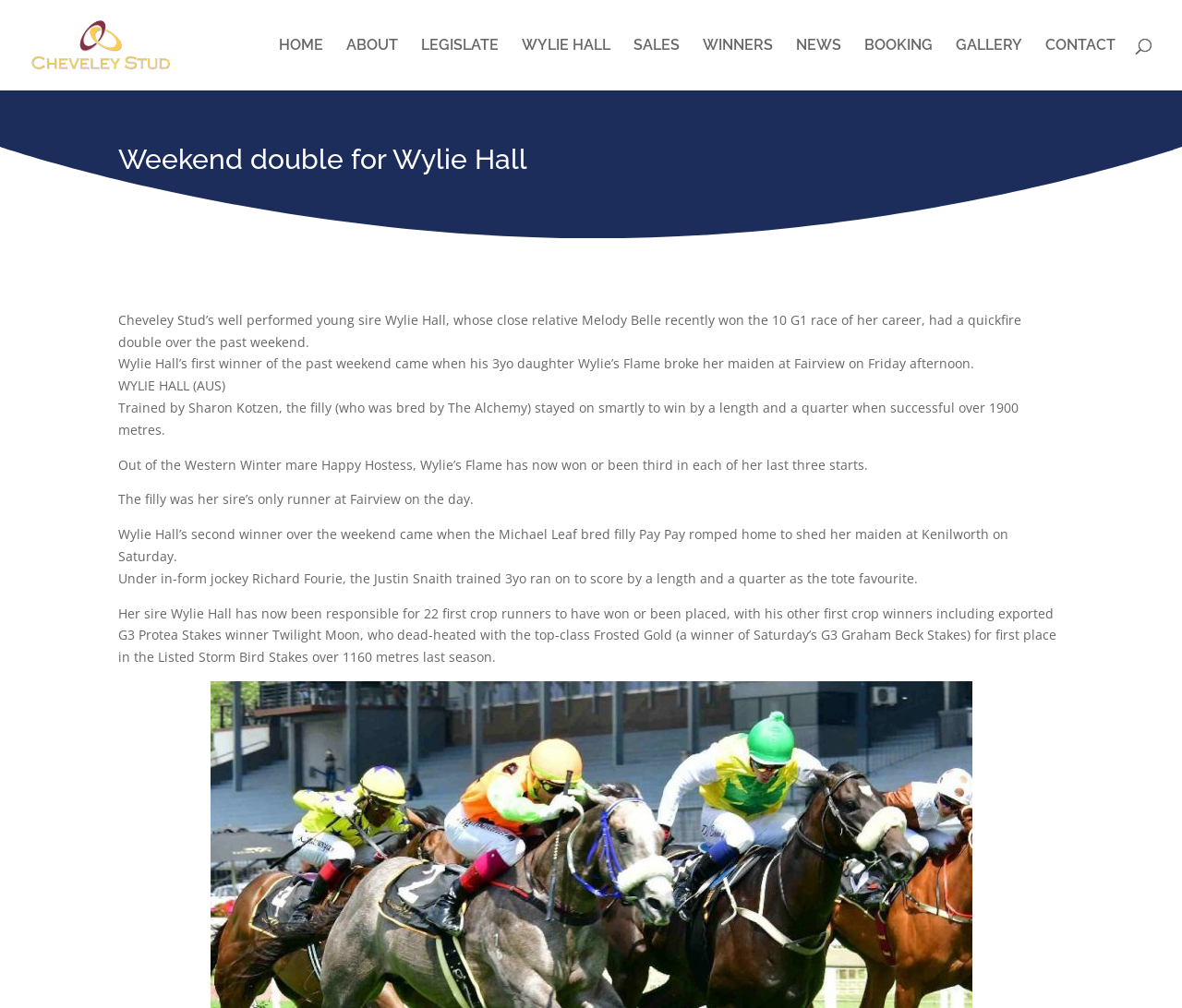Specify the bounding box coordinates of the region I need to click to perform the following instruction: "Go to the NEWS page". The coordinates must be four float numbers in the range of 0 to 1, i.e., [left, top, right, bottom].

[0.673, 0.038, 0.712, 0.09]